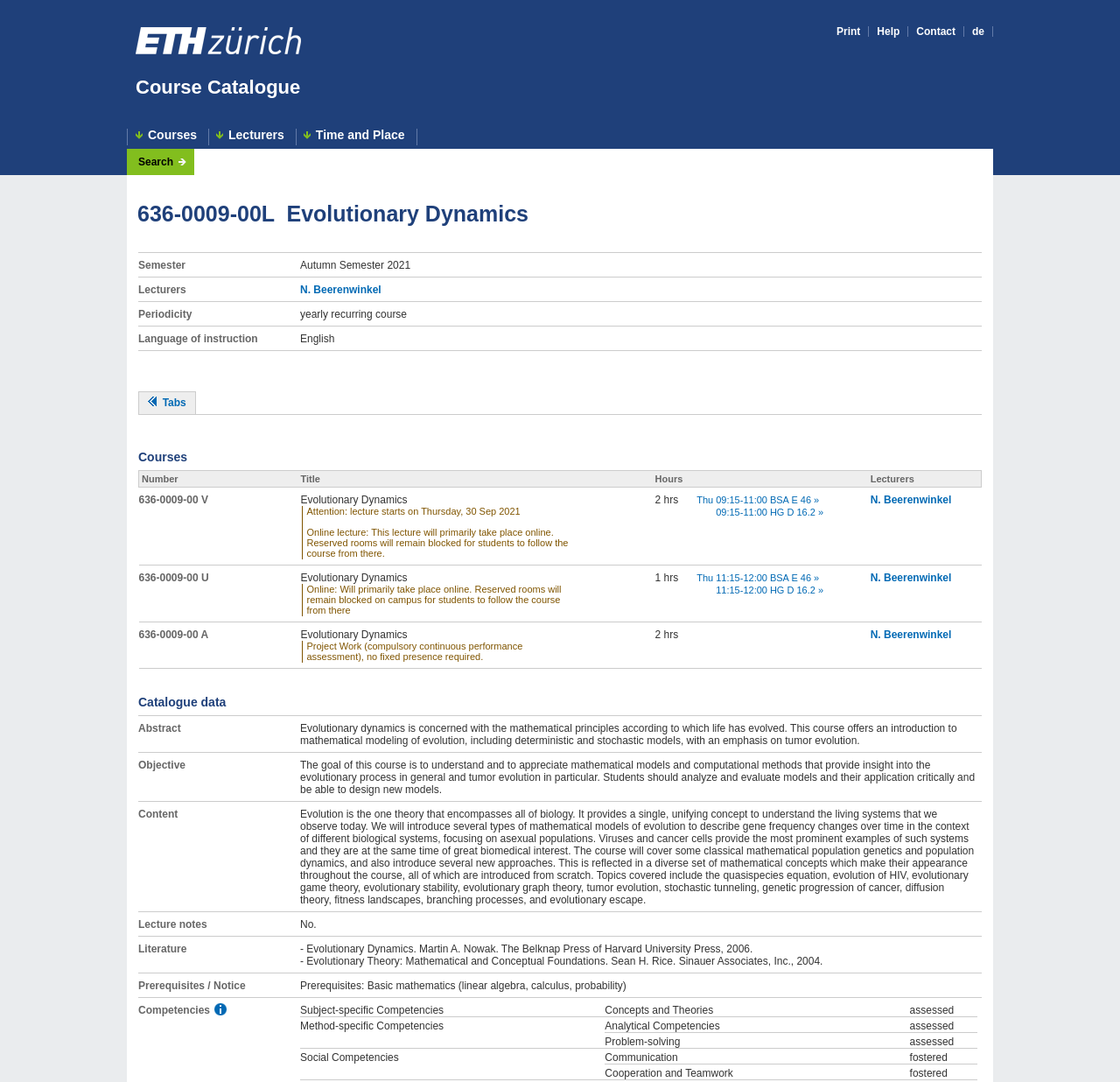Highlight the bounding box coordinates of the element that should be clicked to carry out the following instruction: "Search for courses". The coordinates must be given as four float numbers ranging from 0 to 1, i.e., [left, top, right, bottom].

[0.123, 0.145, 0.166, 0.155]